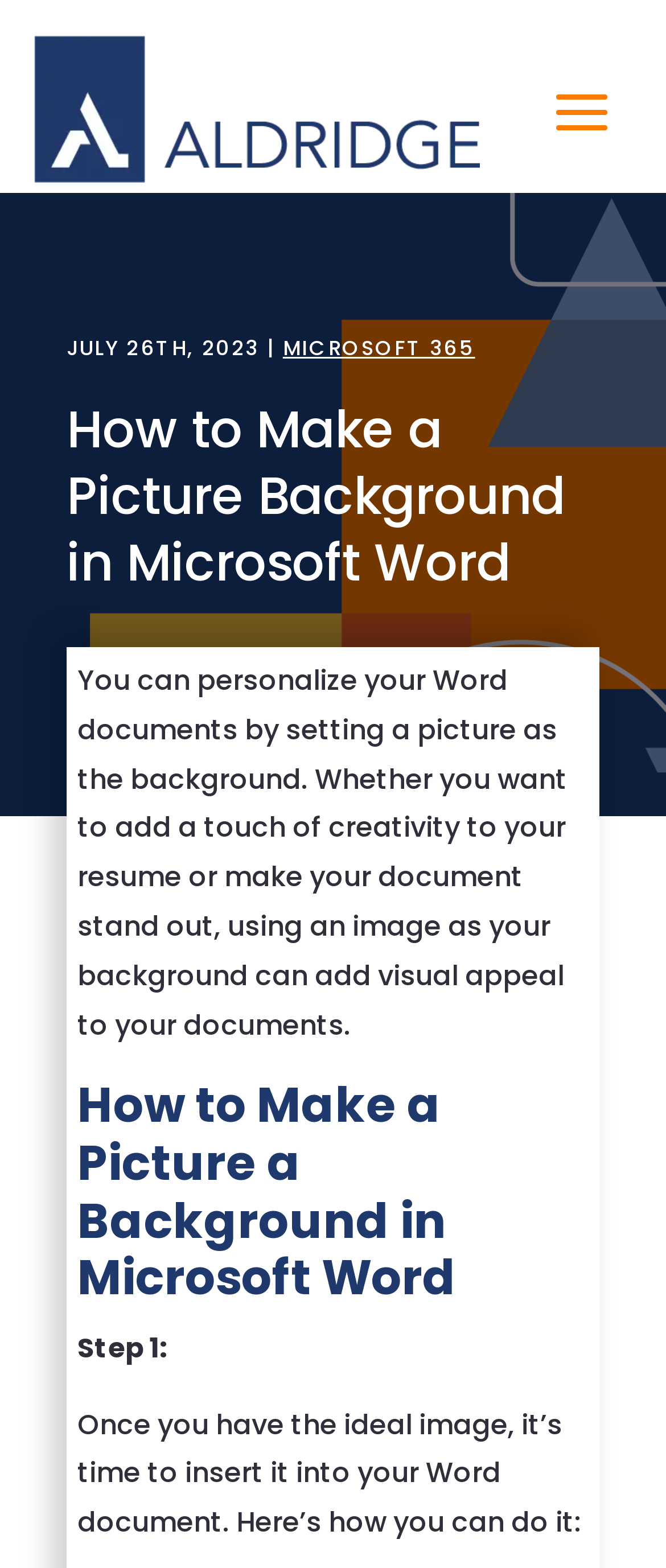What is the category of the article?
Please provide a detailed and comprehensive answer to the question.

I found the category of the article by looking at the link element that contains the category name, which is 'MICROSOFT 365'. This element is located near the date of the article.